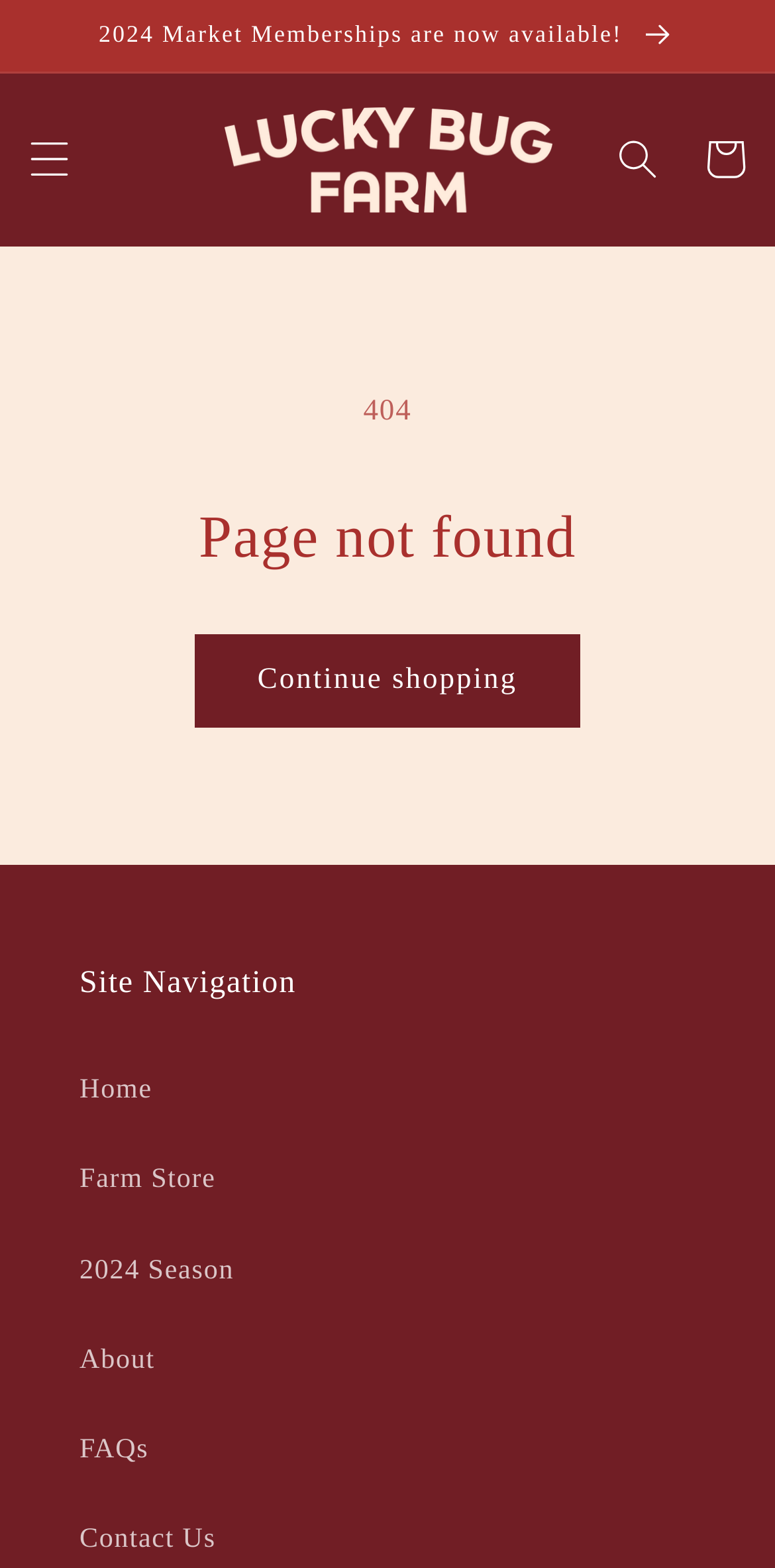Provide a single word or phrase to answer the given question: 
What is the text of the announcement link?

2024 Market Memberships are now available!